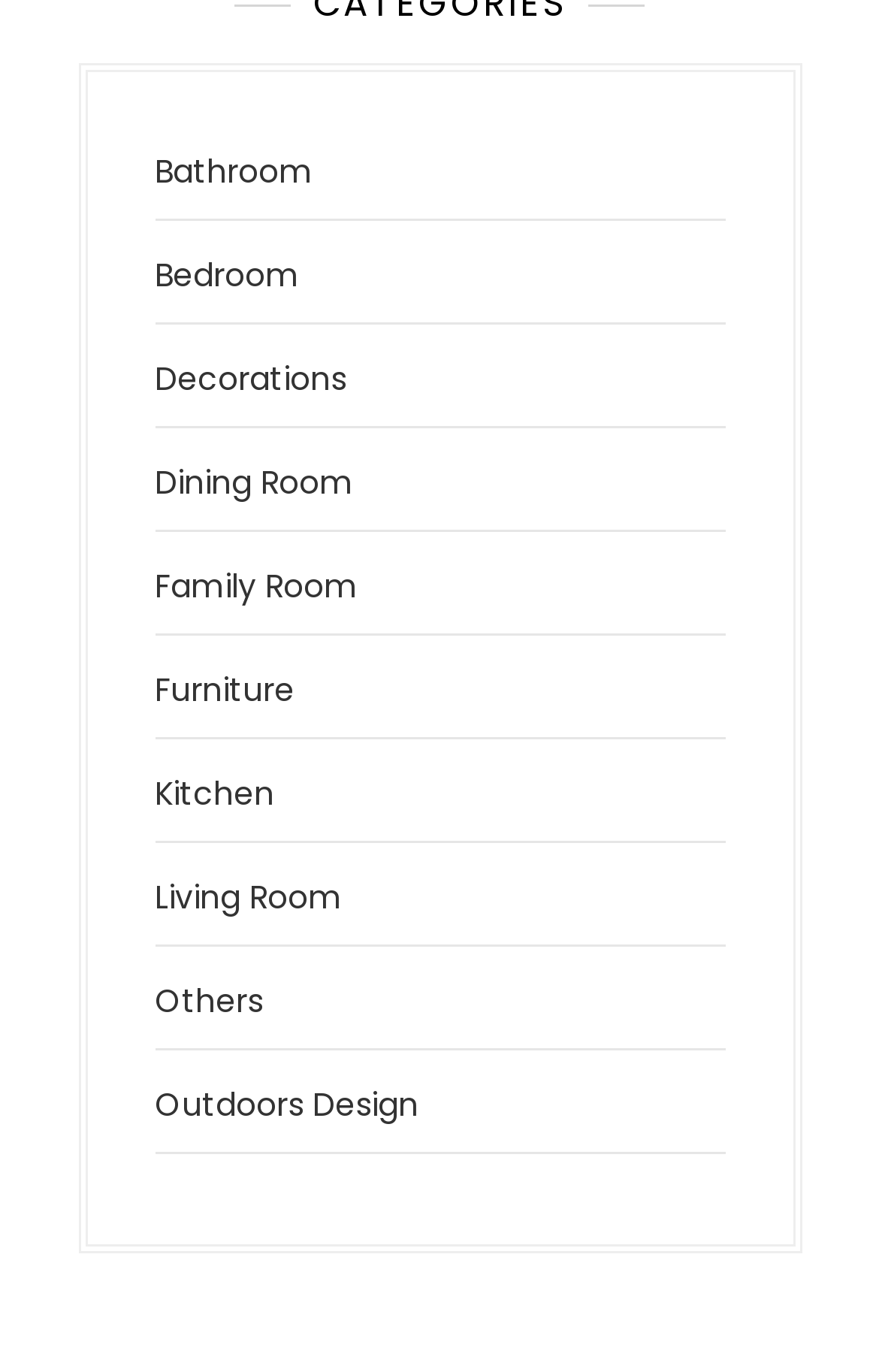Pinpoint the bounding box coordinates of the area that should be clicked to complete the following instruction: "explore Dining Room". The coordinates must be given as four float numbers between 0 and 1, i.e., [left, top, right, bottom].

[0.176, 0.336, 0.401, 0.369]